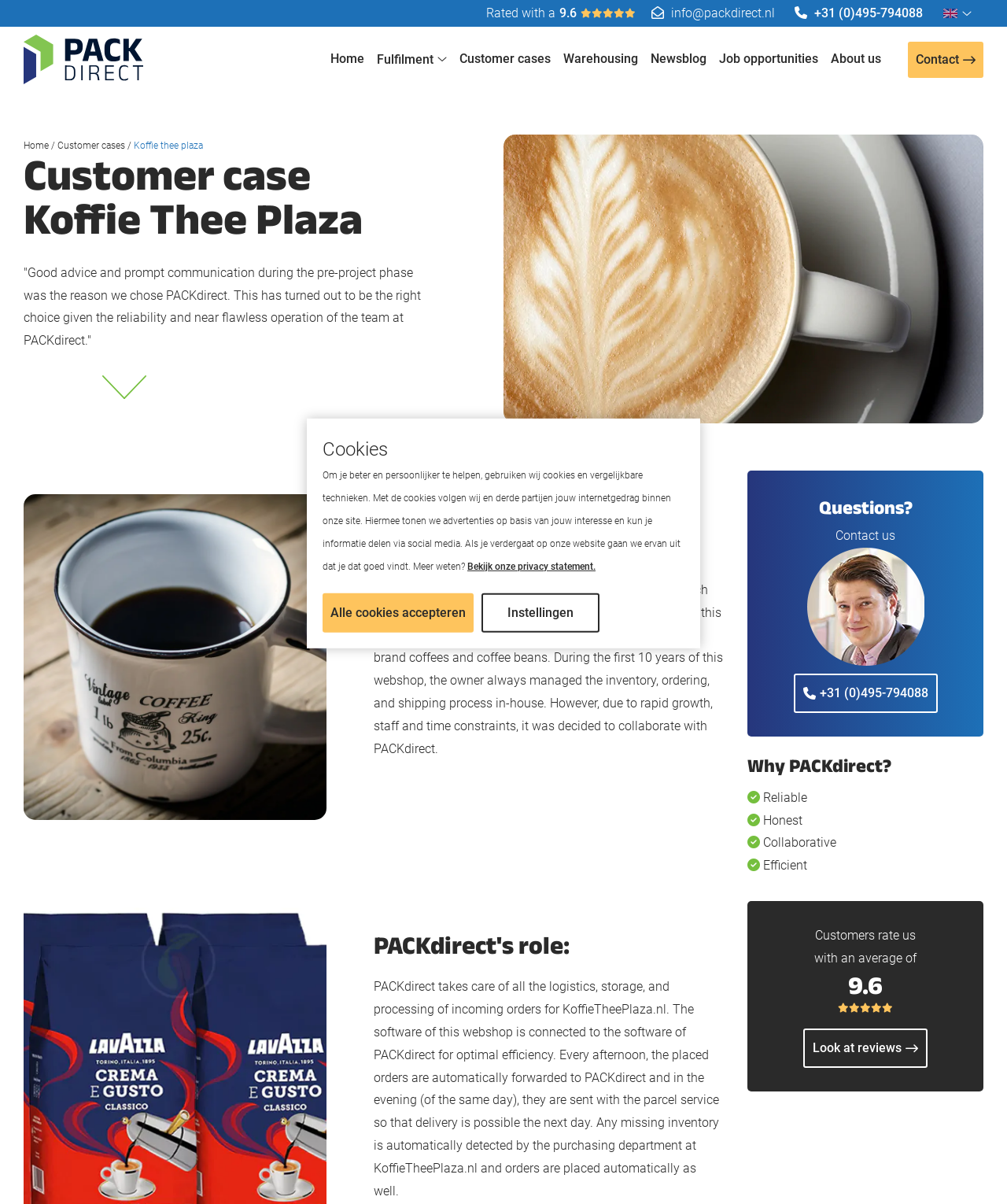What is the purpose of PACKdirect for KoffieTheePlaza.nl?
Using the details shown in the screenshot, provide a comprehensive answer to the question.

According to the text, PACKdirect takes care of all the logistics, storage, and processing of incoming orders for KoffieTheePlaza.nl, which means that PACKdirect is responsible for handling the orders and storing the products for KoffieTheePlaza.nl.